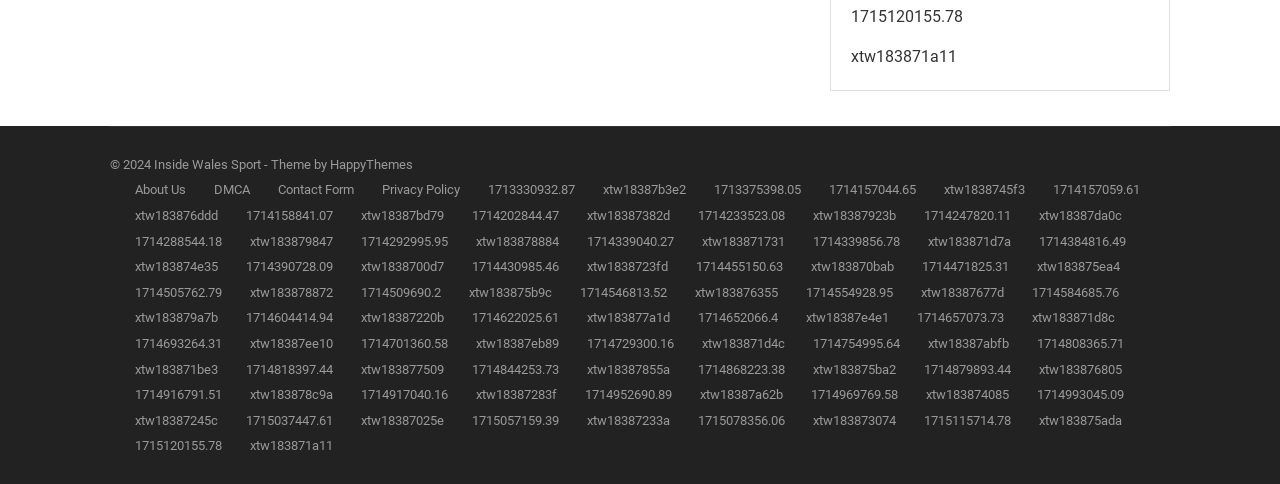What is the copyright year?
Use the image to give a comprehensive and detailed response to the question.

The copyright year can be found at the bottom of the webpage, where it says '© 2024'. This indicates that the webpage's content is copyrighted and protected by law.